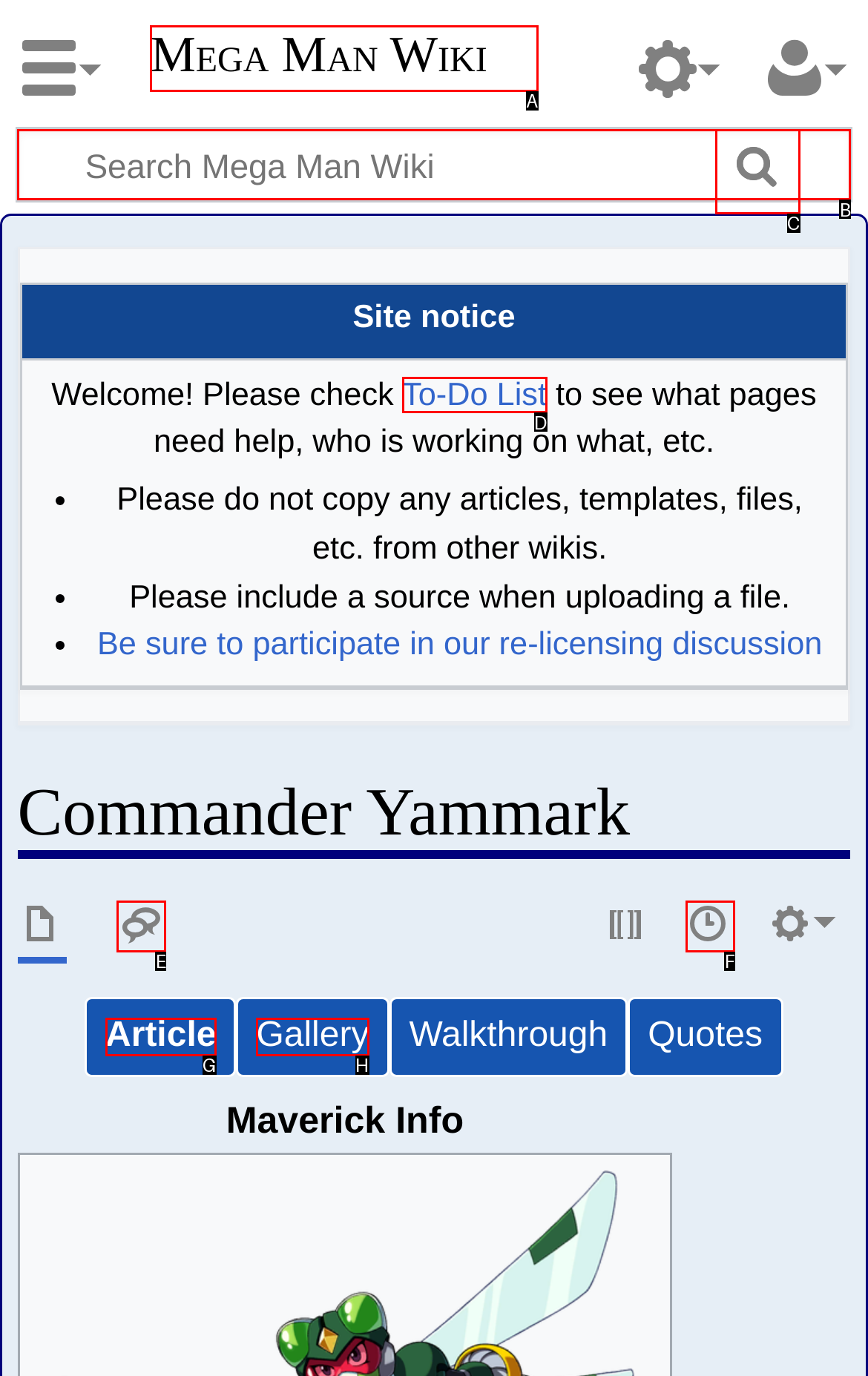From the given choices, identify the element that matches: Mega Man Wiki
Answer with the letter of the selected option.

A